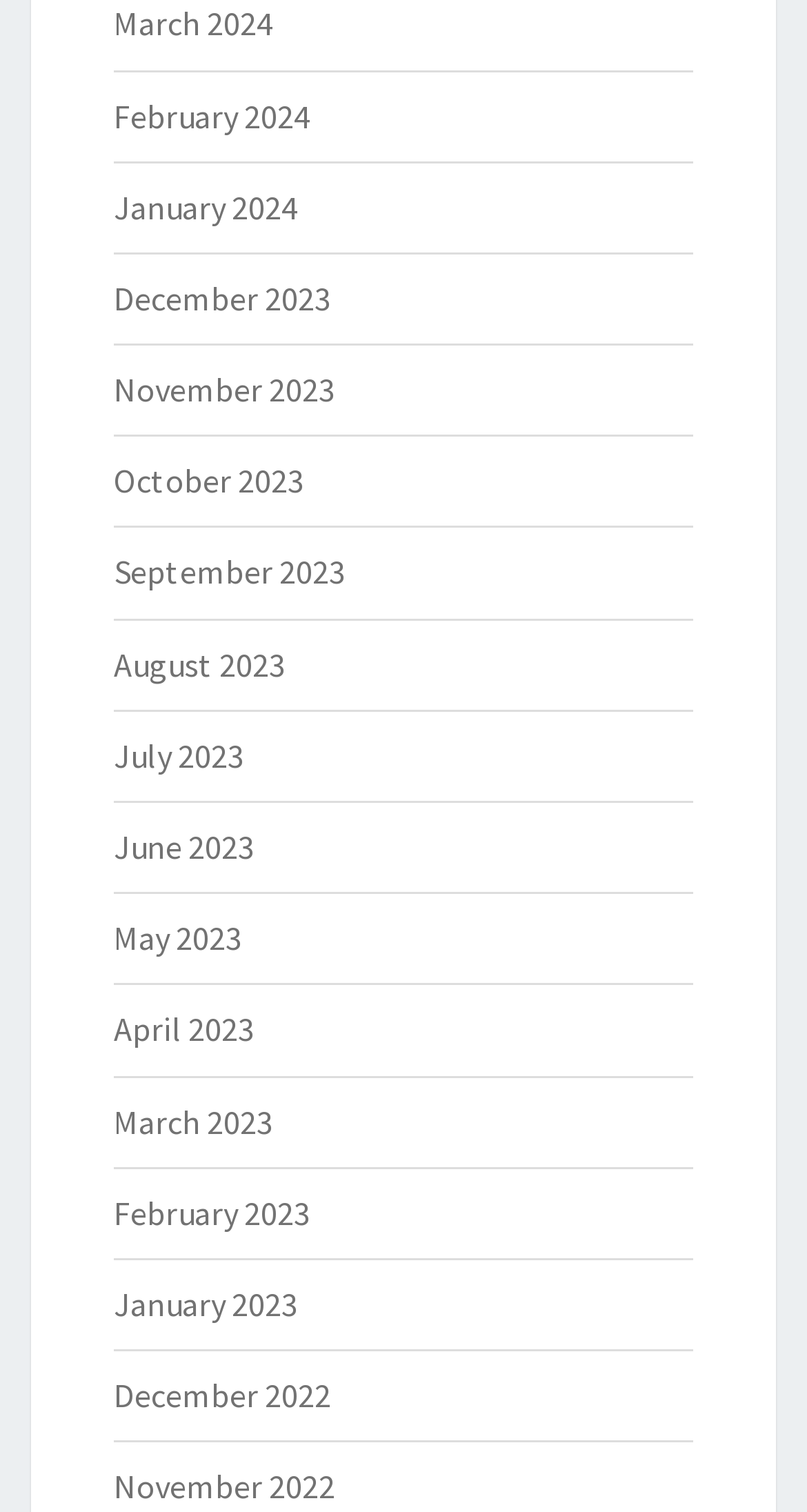Locate the bounding box coordinates of the item that should be clicked to fulfill the instruction: "view March 2024".

[0.141, 0.002, 0.338, 0.029]